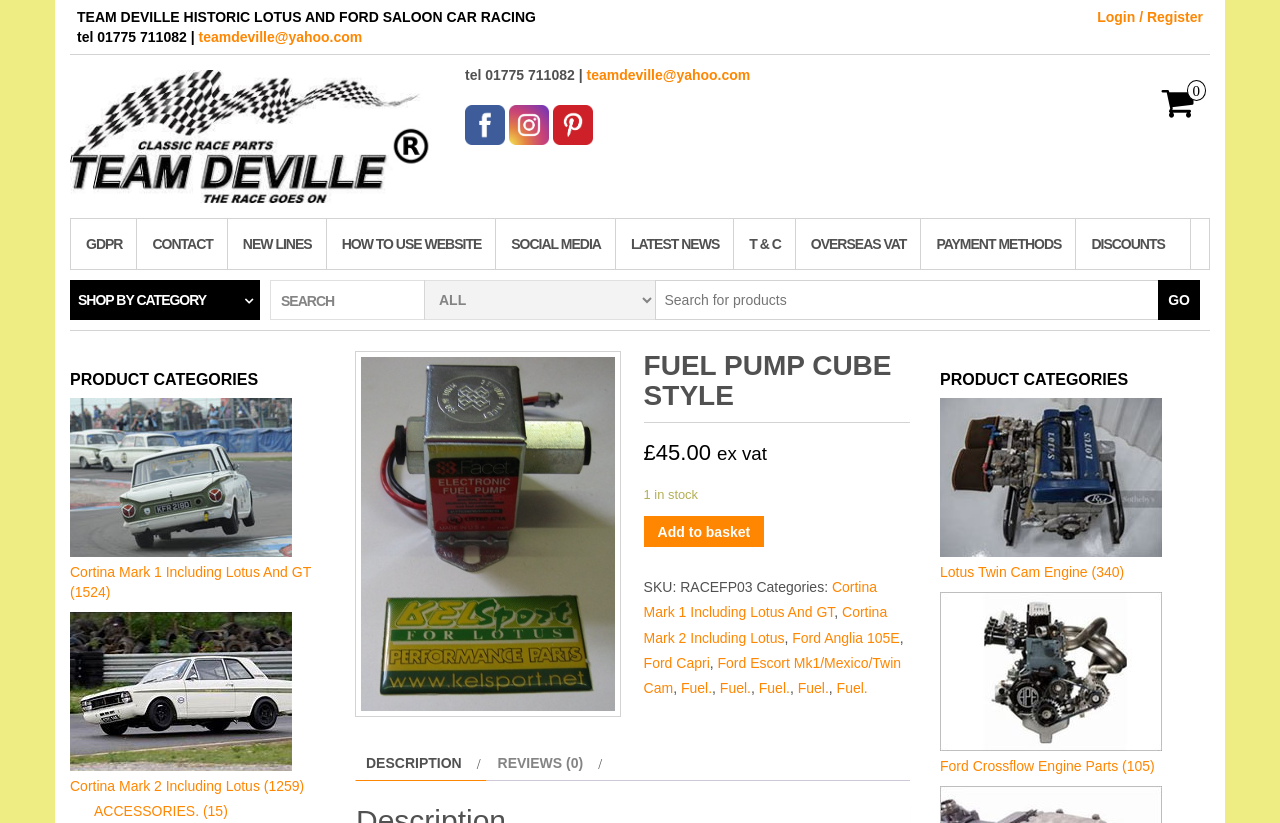Can you pinpoint the bounding box coordinates for the clickable element required for this instruction: "Click on the 'LOGIN / REGISTER' link"? The coordinates should be four float numbers between 0 and 1, i.e., [left, top, right, bottom].

[0.857, 0.011, 0.94, 0.03]